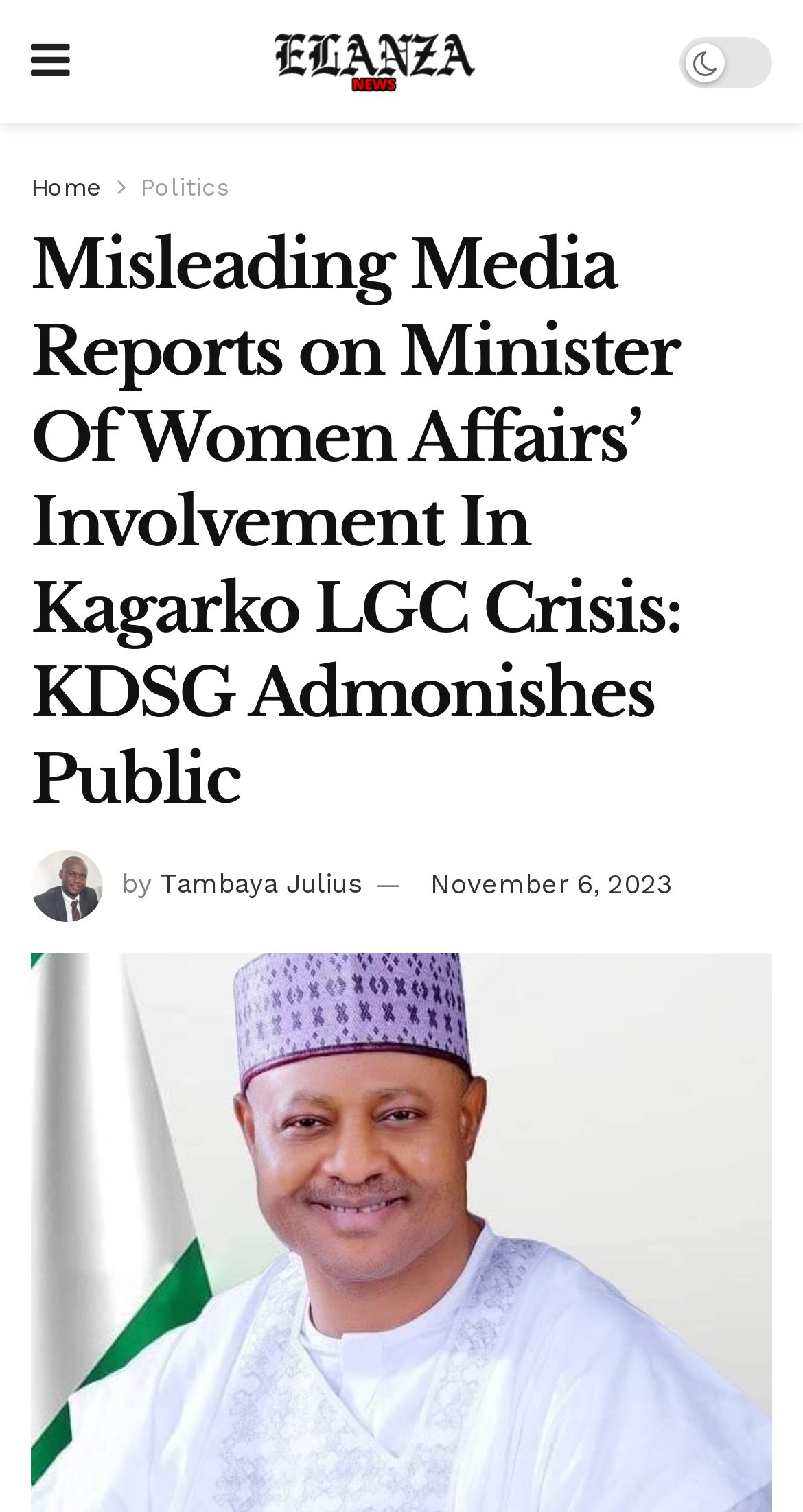Is there an image of a person on the webpage?
Using the image, answer in one word or phrase.

Yes